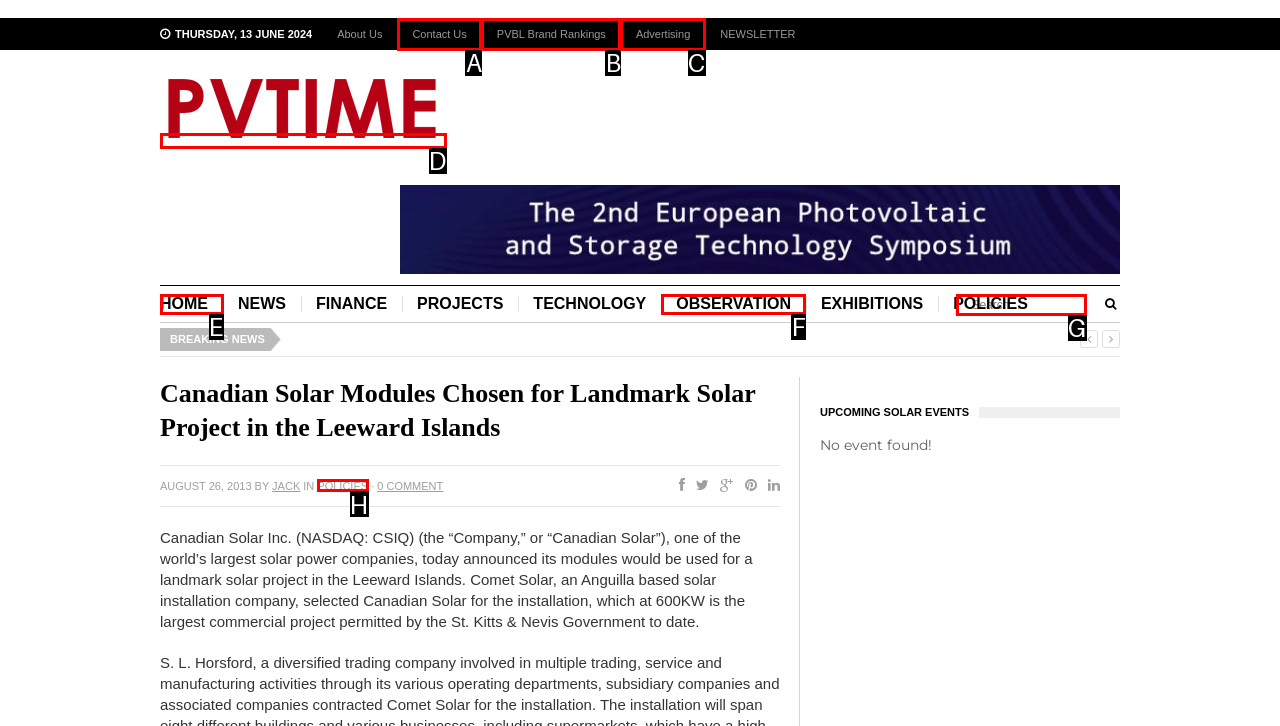Match the element description to one of the options: PVBL Brand Rankings
Respond with the corresponding option's letter.

B